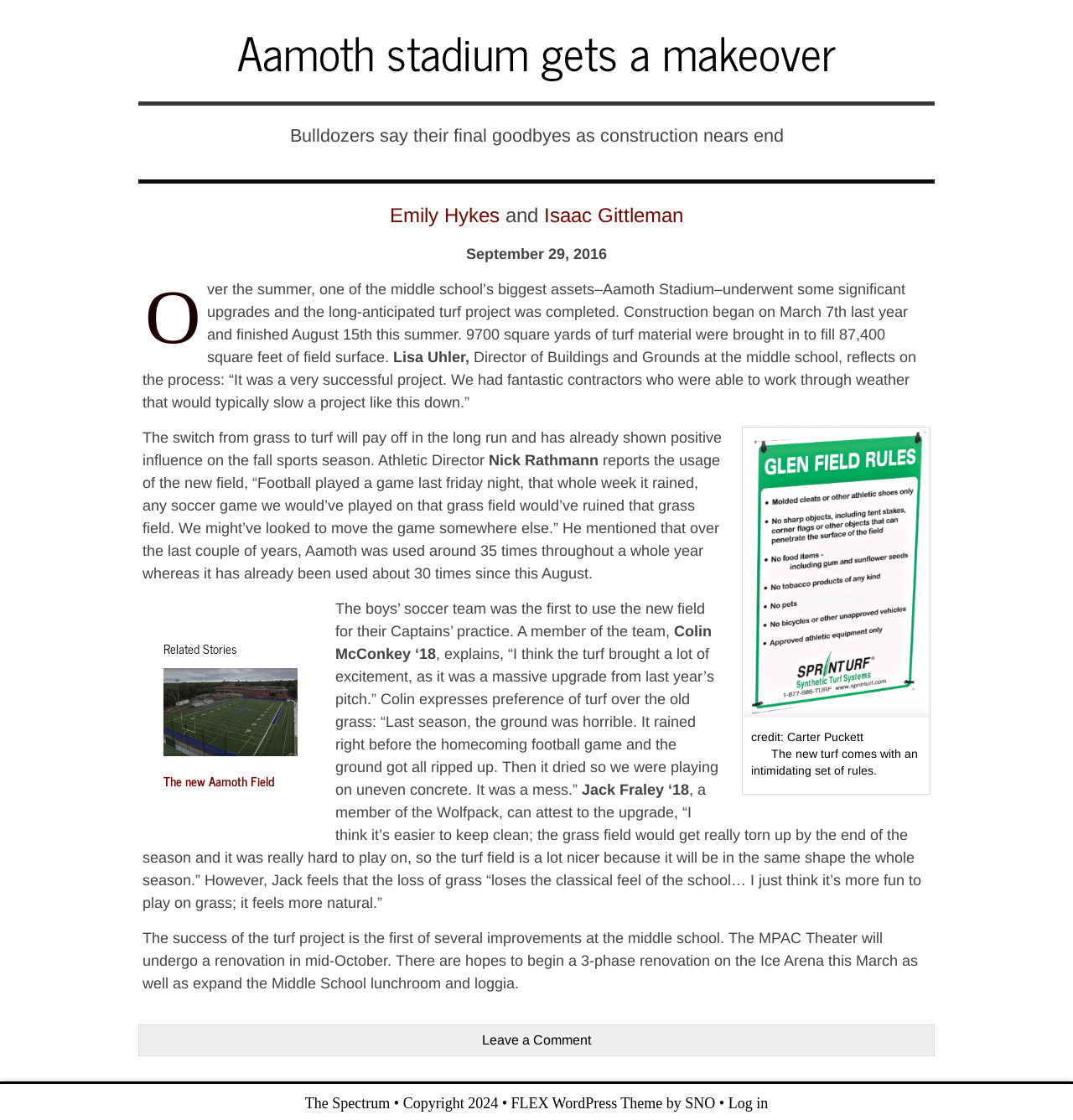Identify the bounding box coordinates for the region to click in order to carry out this instruction: "Log in to the website". Provide the coordinates using four float numbers between 0 and 1, formatted as [left, top, right, bottom].

[0.679, 0.977, 0.716, 0.992]